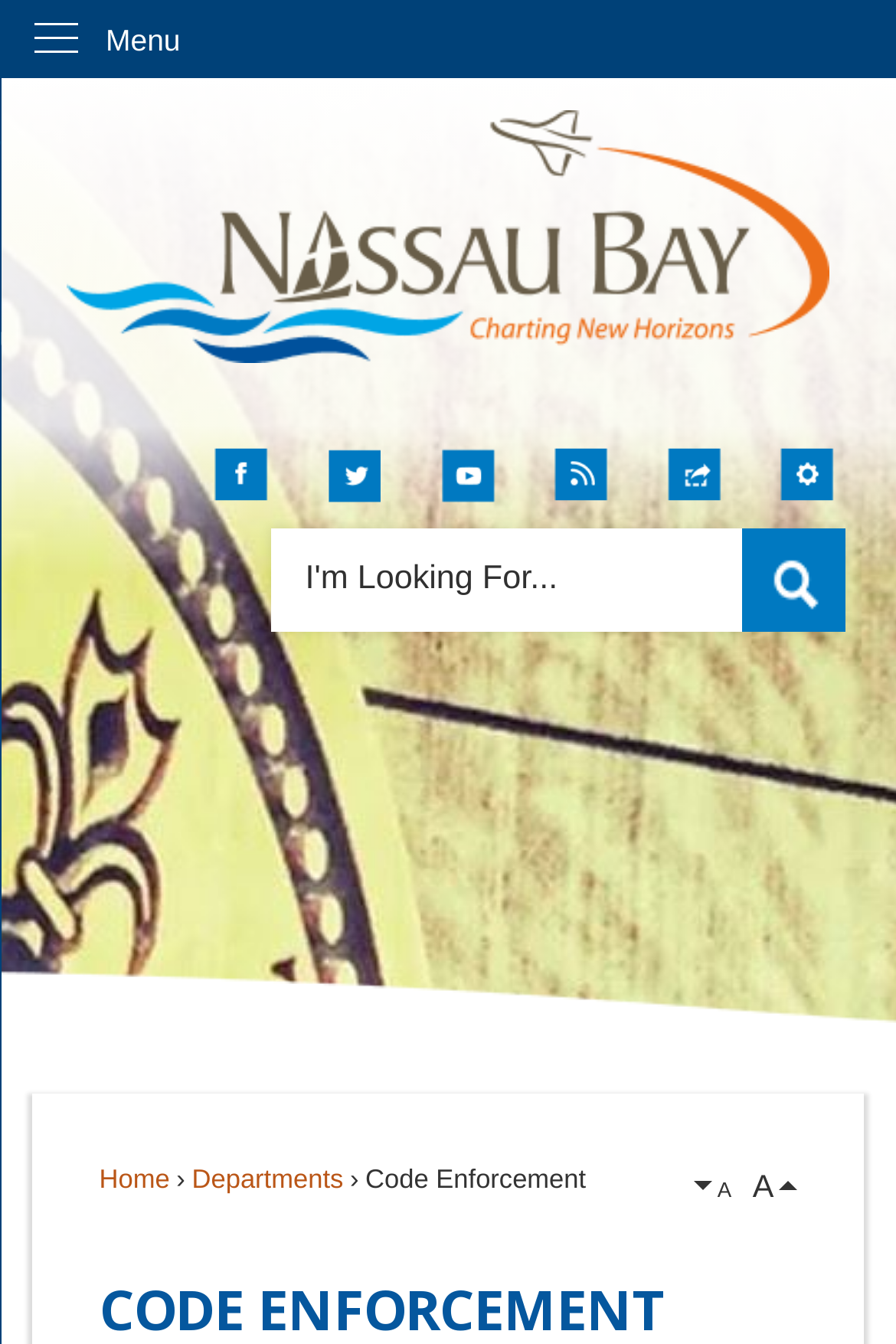Locate the bounding box coordinates of the item that should be clicked to fulfill the instruction: "Visit Nassau Bay, TX homepage".

[0.074, 0.083, 0.926, 0.271]